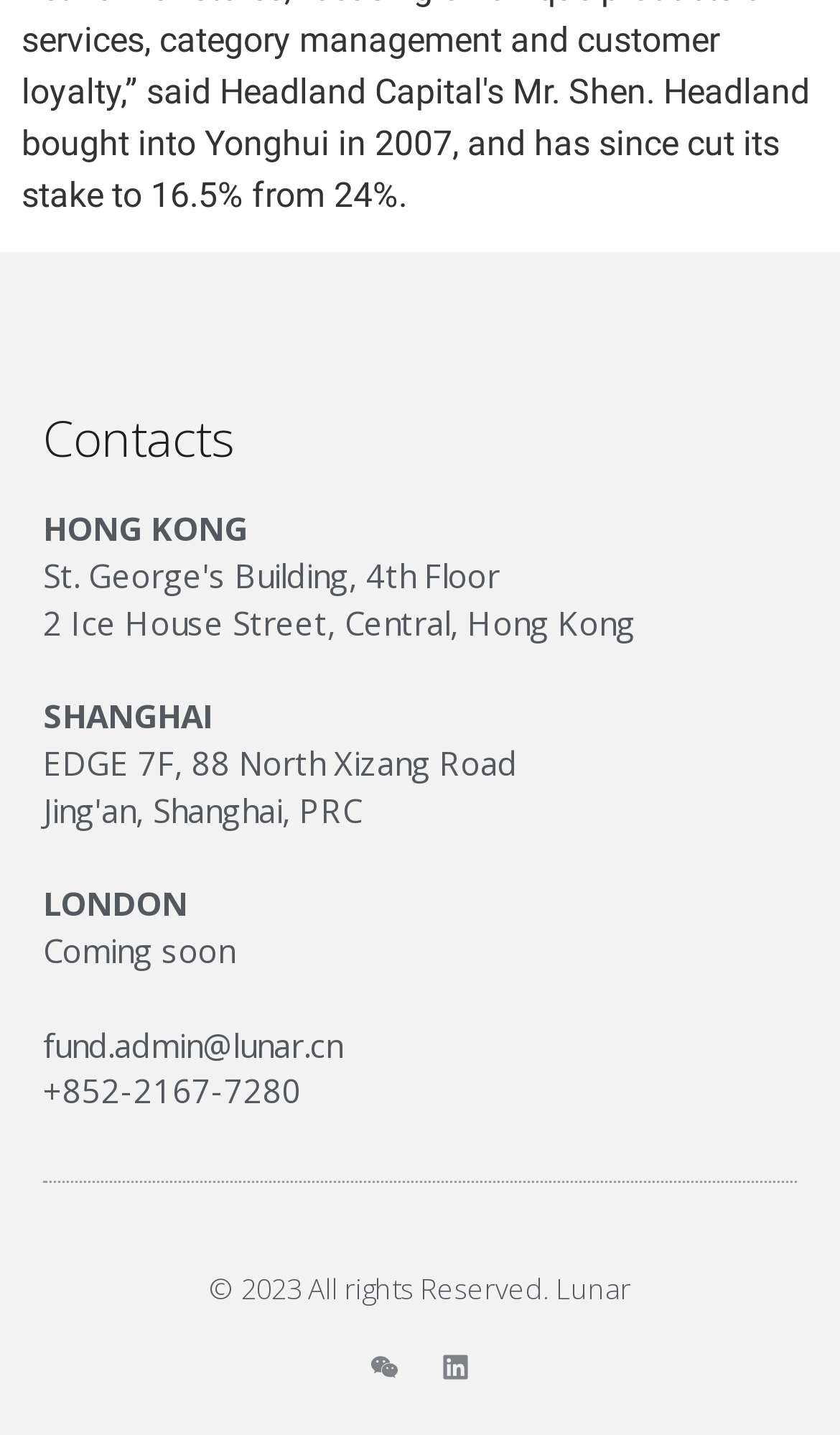Answer the question in one word or a short phrase:
What is the phone number for the Hong Kong office?

+852-2167-7280